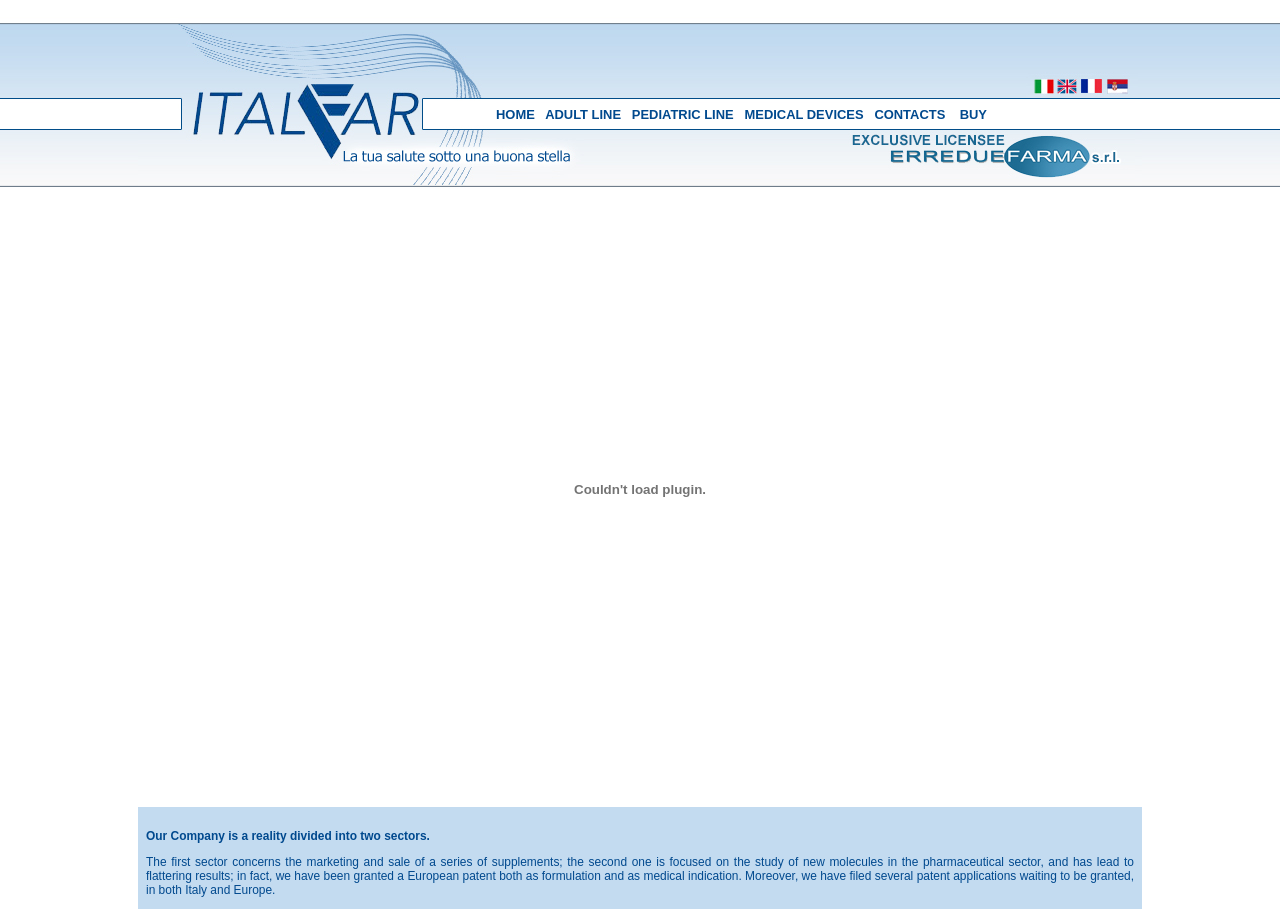Give a one-word or short phrase answer to this question: 
How many rows are there in the top table?

3